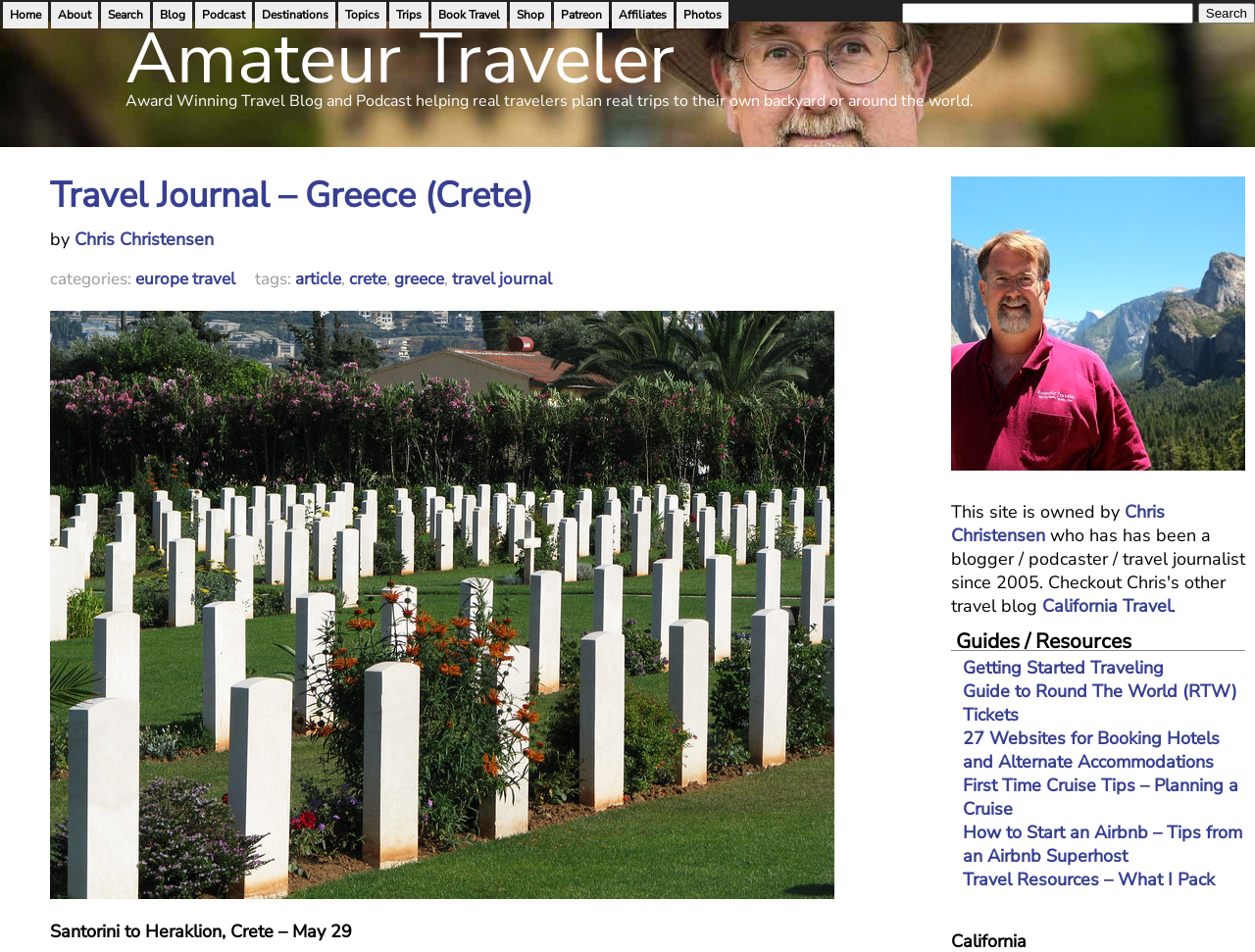Refer to the image and provide an in-depth answer to the question:
What is the title of the travel journal?

The title of the travel journal can be found in the heading element, which has the text 'Travel Journal – Greece (Crete)'.